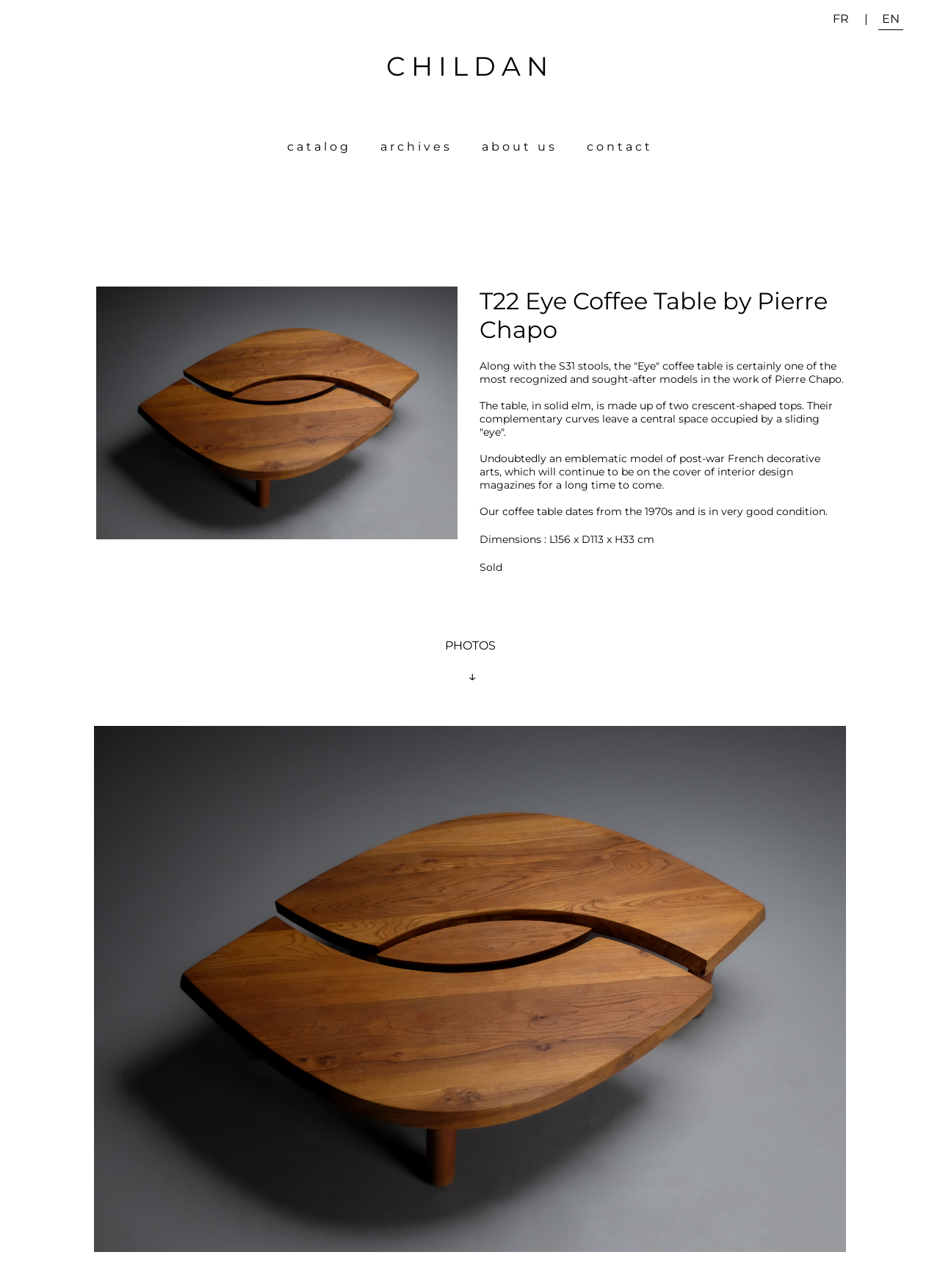Please provide a one-word or short phrase answer to the question:
What is the condition of the coffee table?

Very good